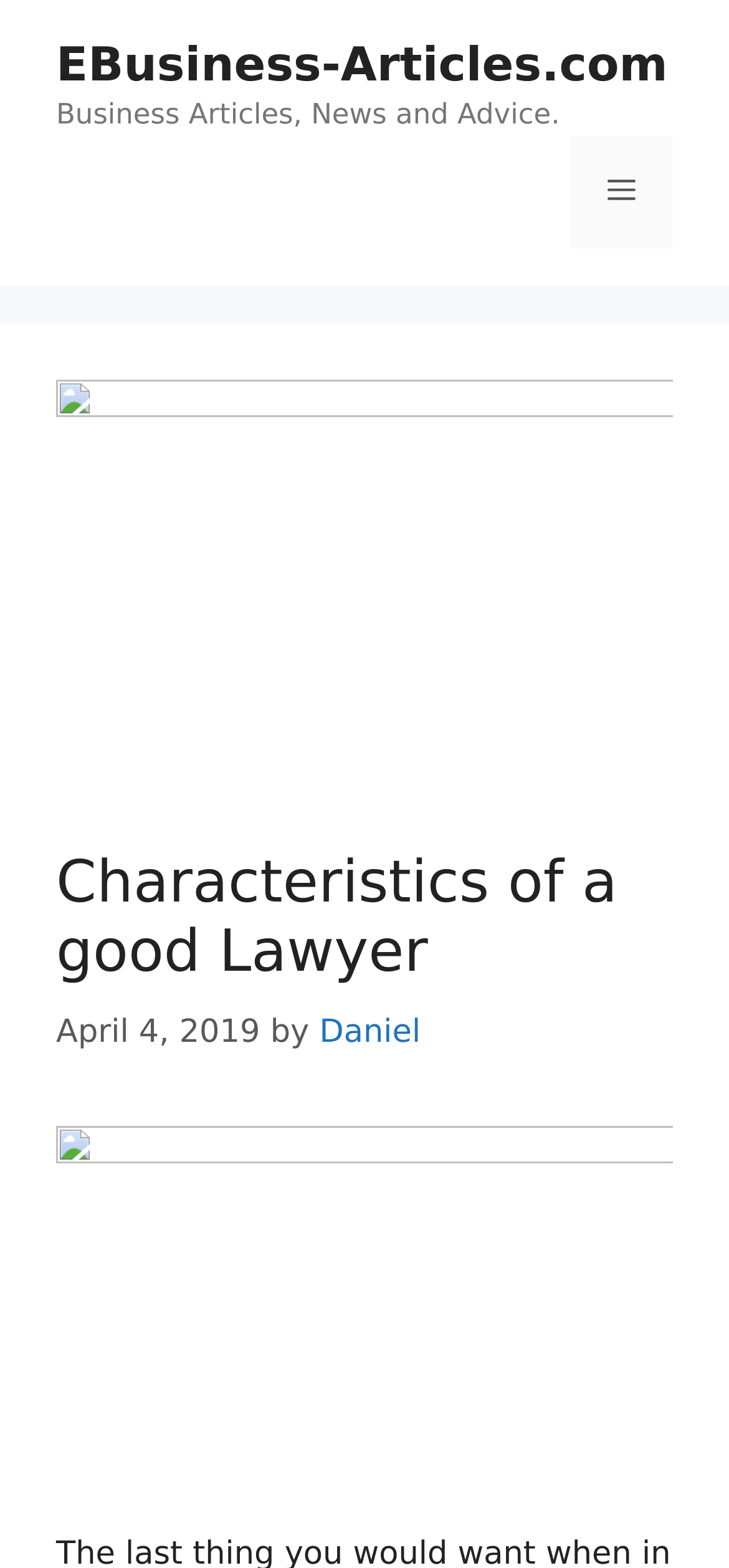What is the website's name?
Provide an in-depth and detailed answer to the question.

I found the website's name by looking at the top-left corner of the webpage, where it says 'EBusiness-Articles.com' in a link format.